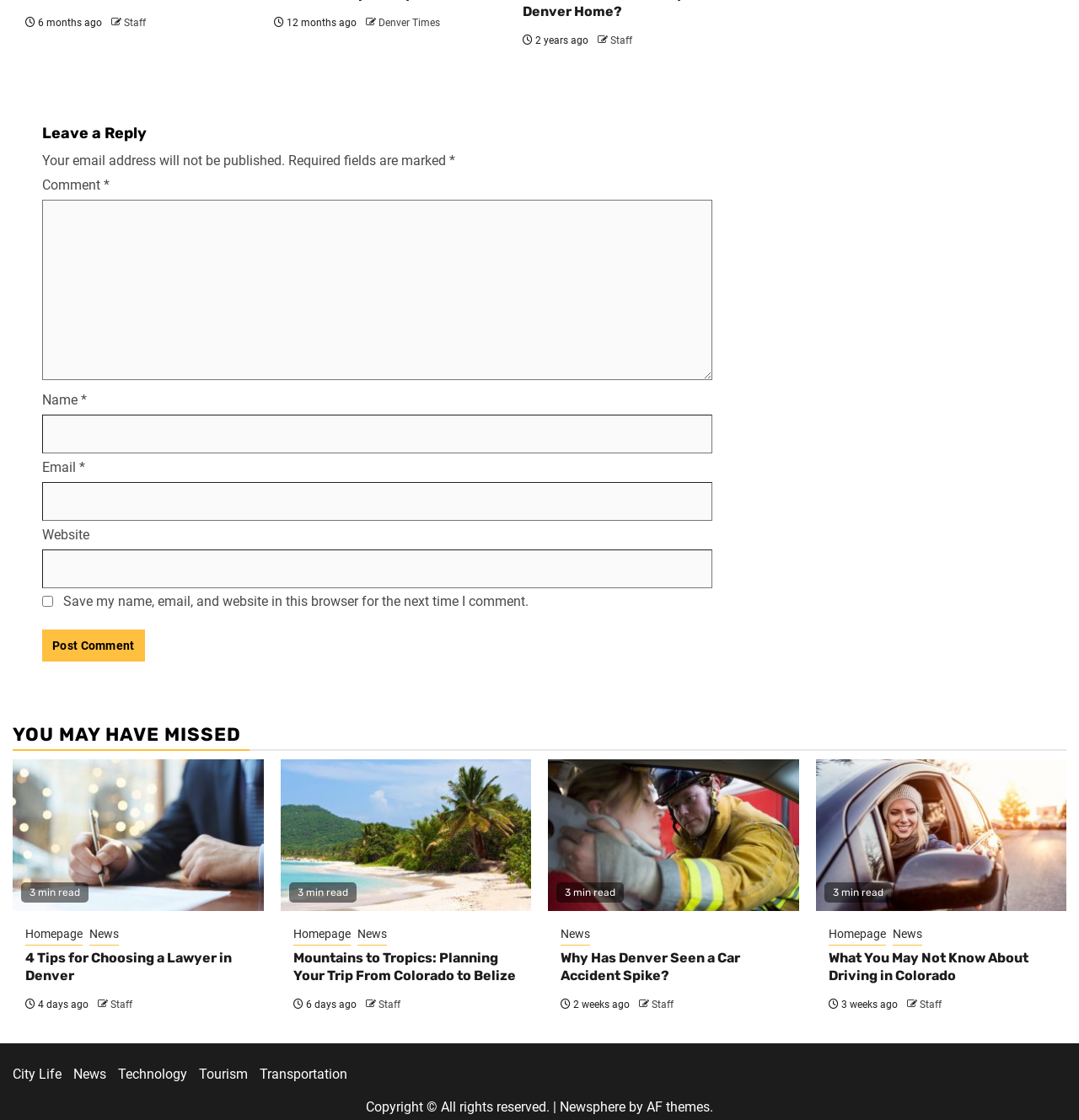Identify the bounding box coordinates of the region that should be clicked to execute the following instruction: "Post a comment".

[0.039, 0.562, 0.134, 0.591]